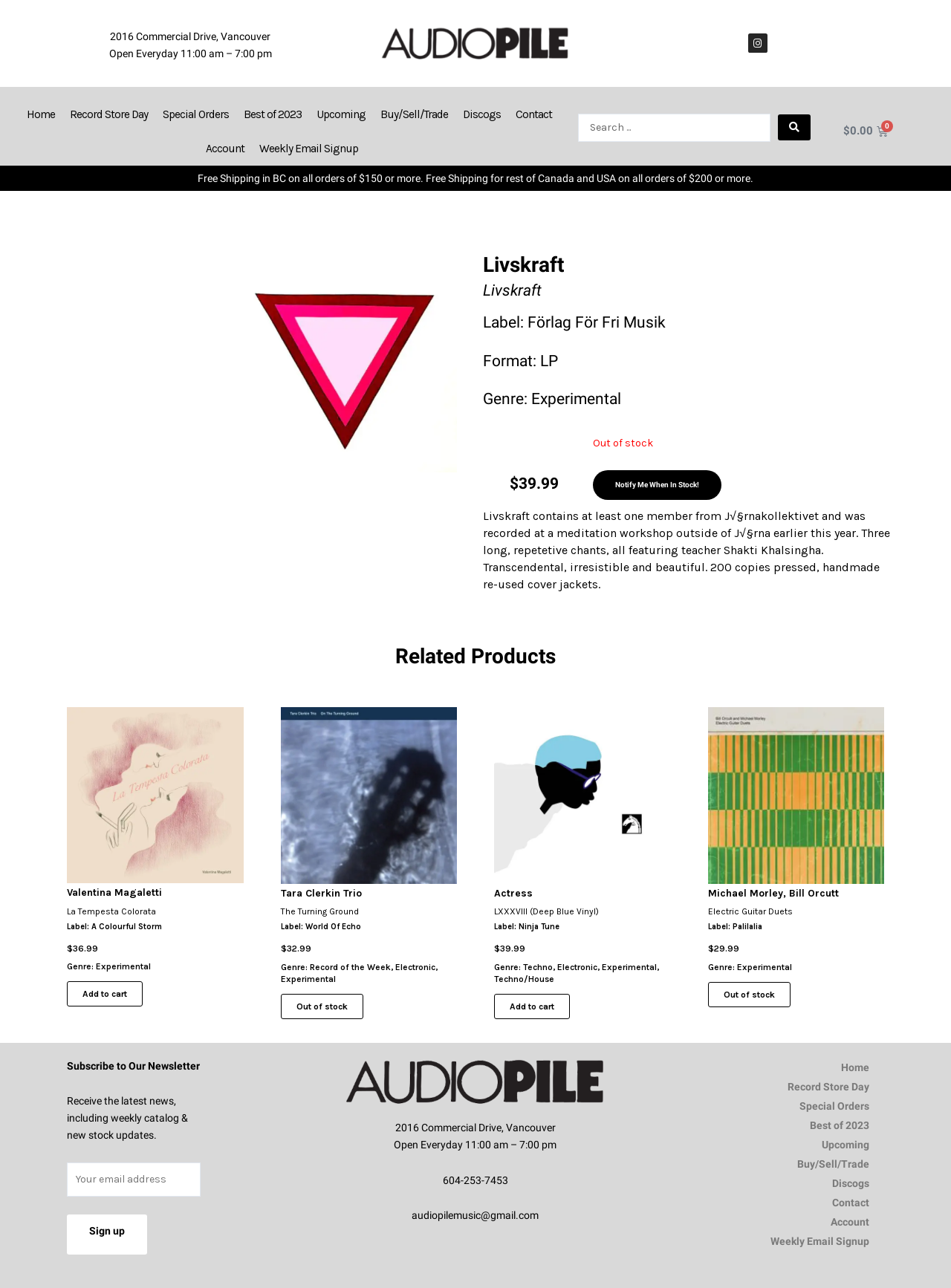Please provide the bounding box coordinates for the element that needs to be clicked to perform the instruction: "Read more about The Turning Ground". The coordinates must consist of four float numbers between 0 and 1, formatted as [left, top, right, bottom].

[0.295, 0.771, 0.382, 0.791]